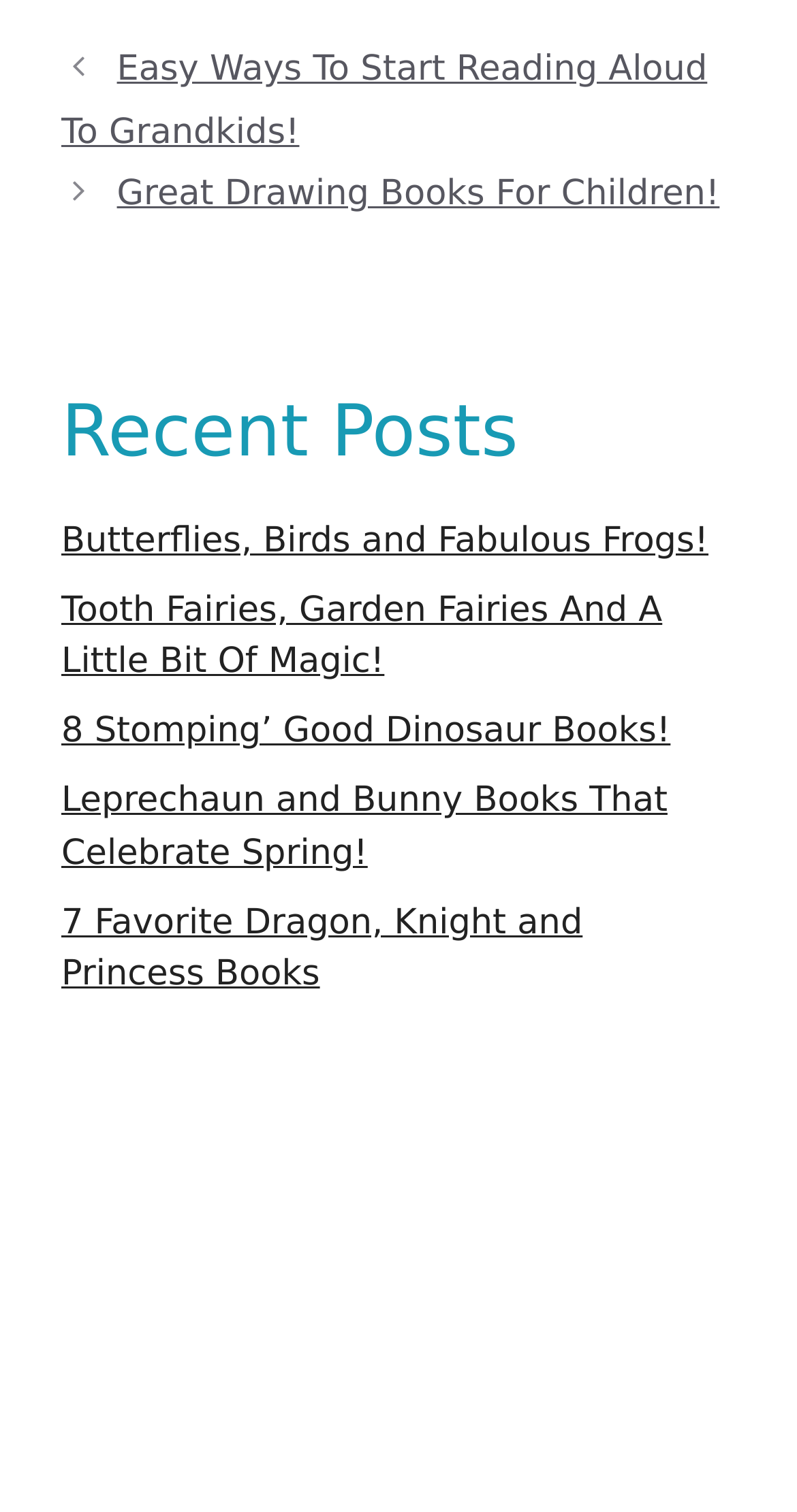Determine the bounding box coordinates of the element's region needed to click to follow the instruction: "Visit Nicaragua La Purísima page". Provide these coordinates as four float numbers between 0 and 1, formatted as [left, top, right, bottom].

None